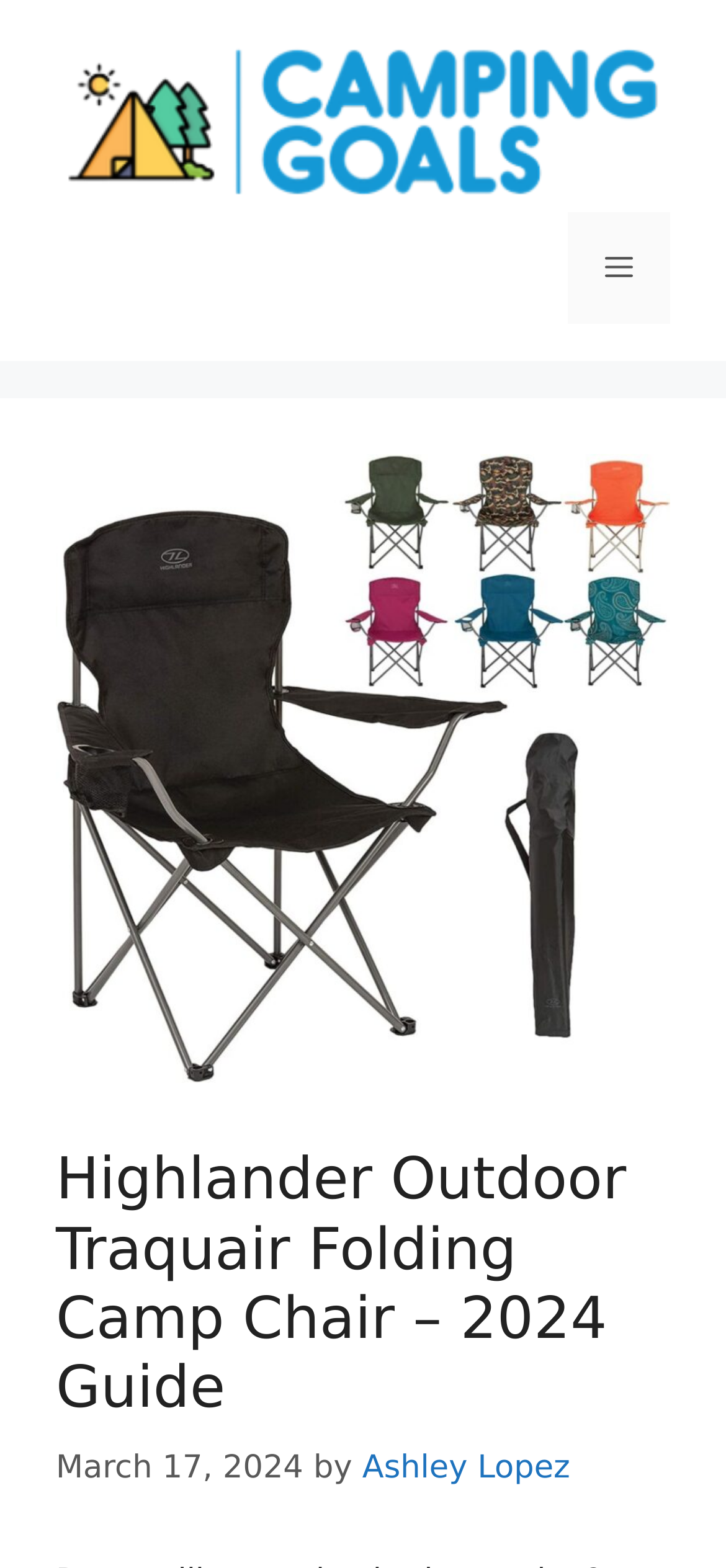Can you find and generate the webpage's heading?

Highlander Outdoor Traquair Folding Camp Chair – 2024 Guide